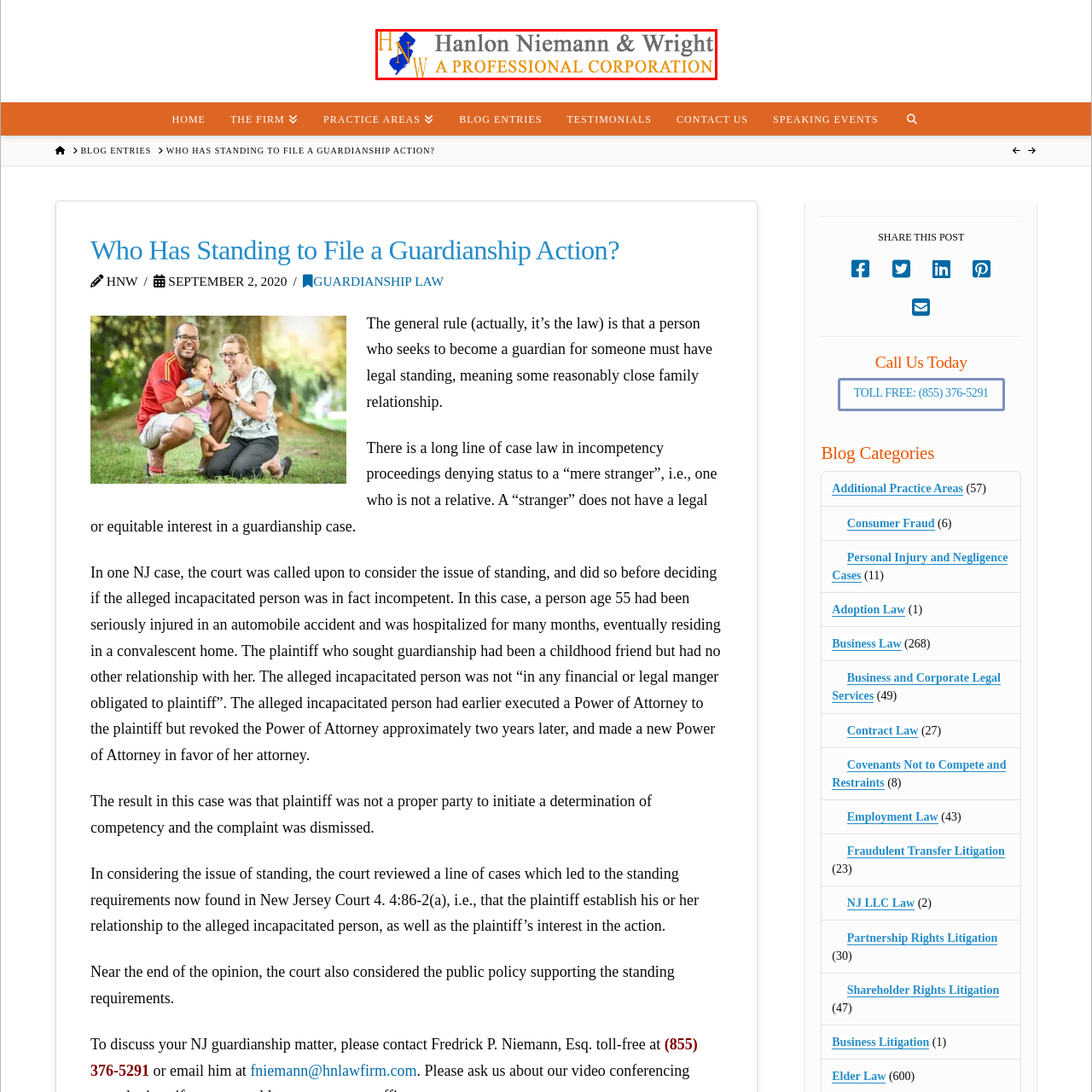Analyze the picture enclosed by the red bounding box and provide a single-word or phrase answer to this question:
What is the color of 'A PROFESSIONAL CORPORATION'?

Orange